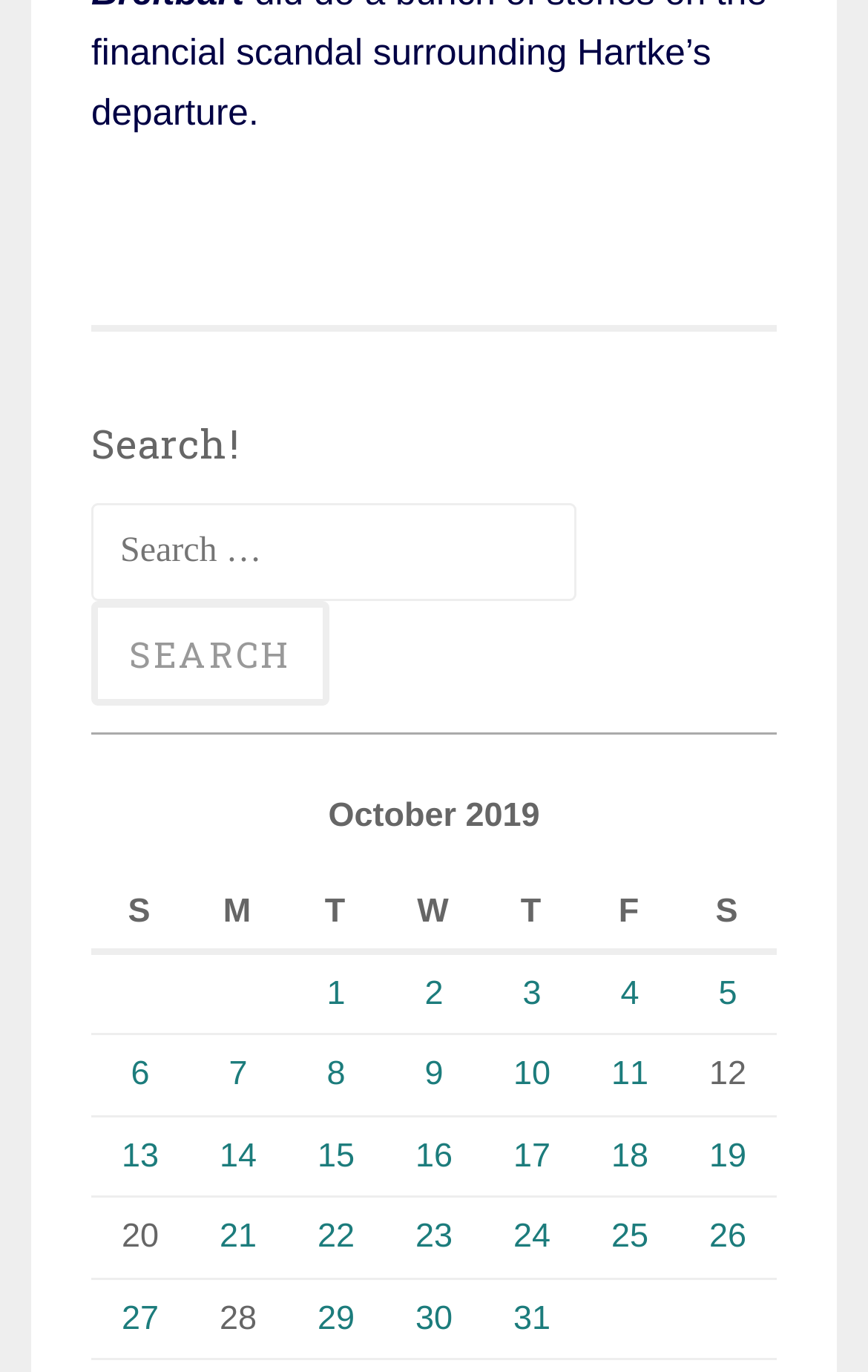Please determine the bounding box coordinates of the clickable area required to carry out the following instruction: "visit general blog". The coordinates must be four float numbers between 0 and 1, represented as [left, top, right, bottom].

None